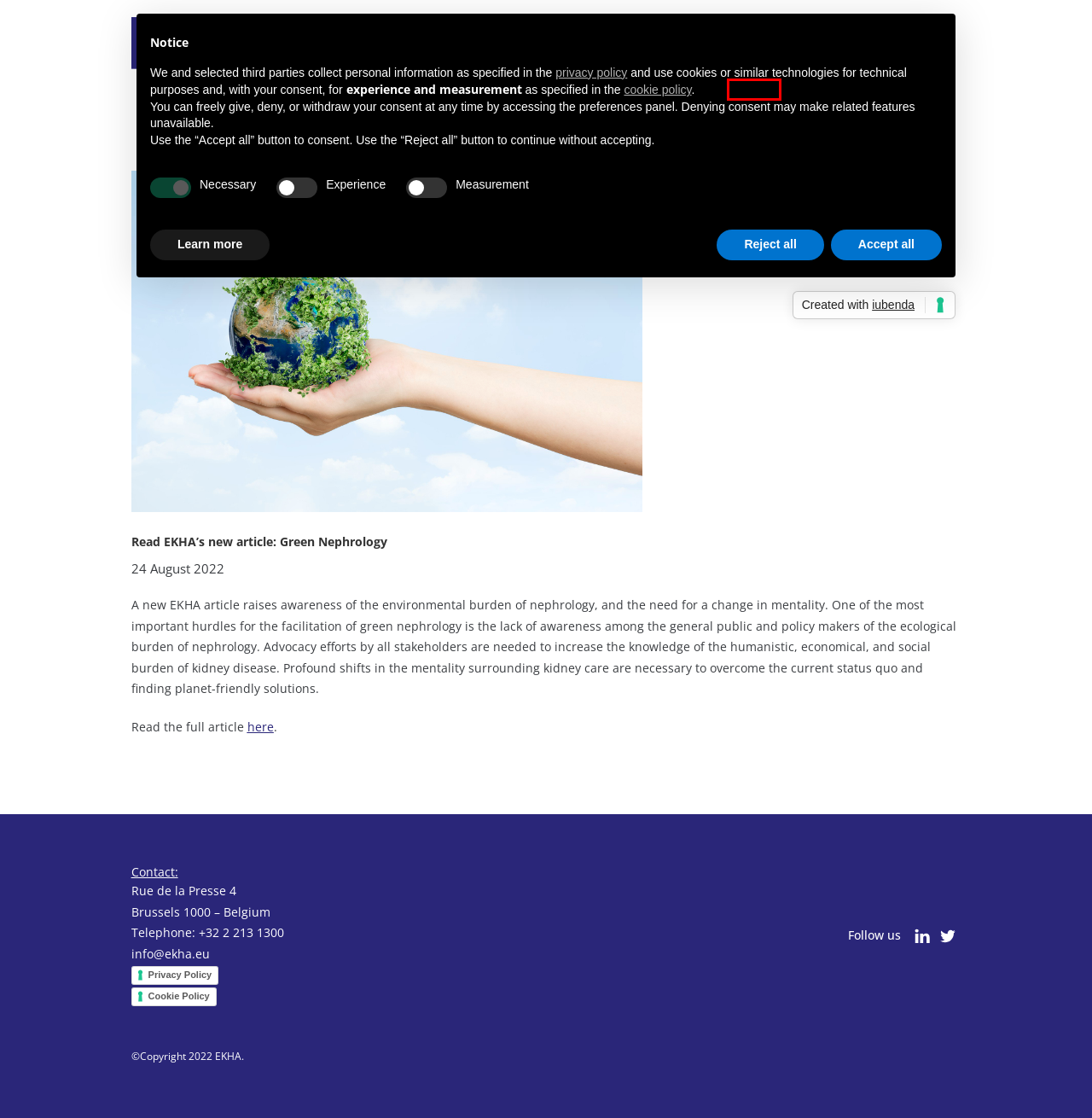Observe the provided screenshot of a webpage with a red bounding box around a specific UI element. Choose the webpage description that best fits the new webpage after you click on the highlighted element. These are your options:
A. Publications - Ekha
B. Privacy Policy of ekha.eu/
C. About us - Ekha
D. Cookie Policy of ekha.eu/
E. News - Ekha
F. Activities - Ekha
G. For EU Cookie Law & GDPR Compliance | iubenda Cookie Solution
H. Home - Ekha

E